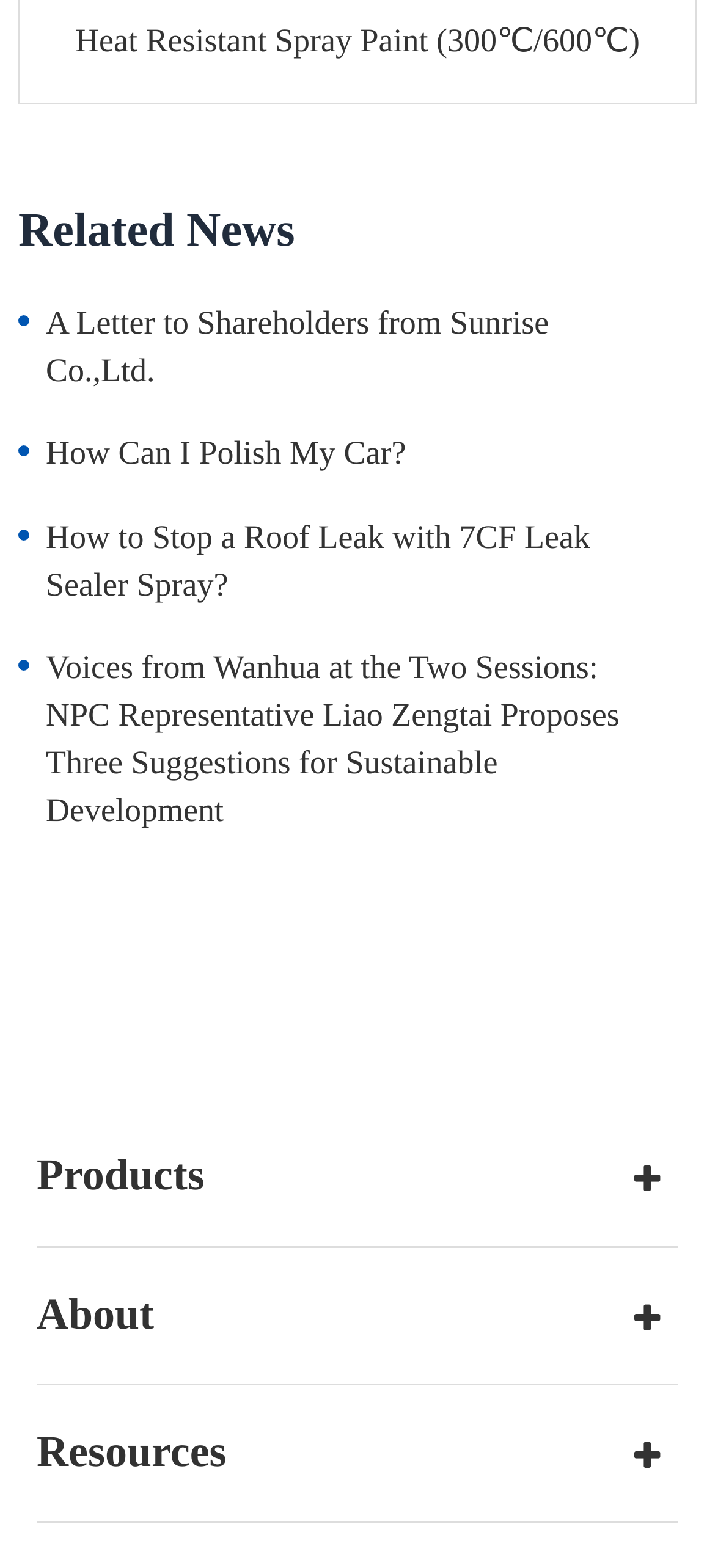Given the description: "Resources", determine the bounding box coordinates of the UI element. The coordinates should be formatted as four float numbers between 0 and 1, [left, top, right, bottom].

[0.051, 0.907, 0.949, 0.947]